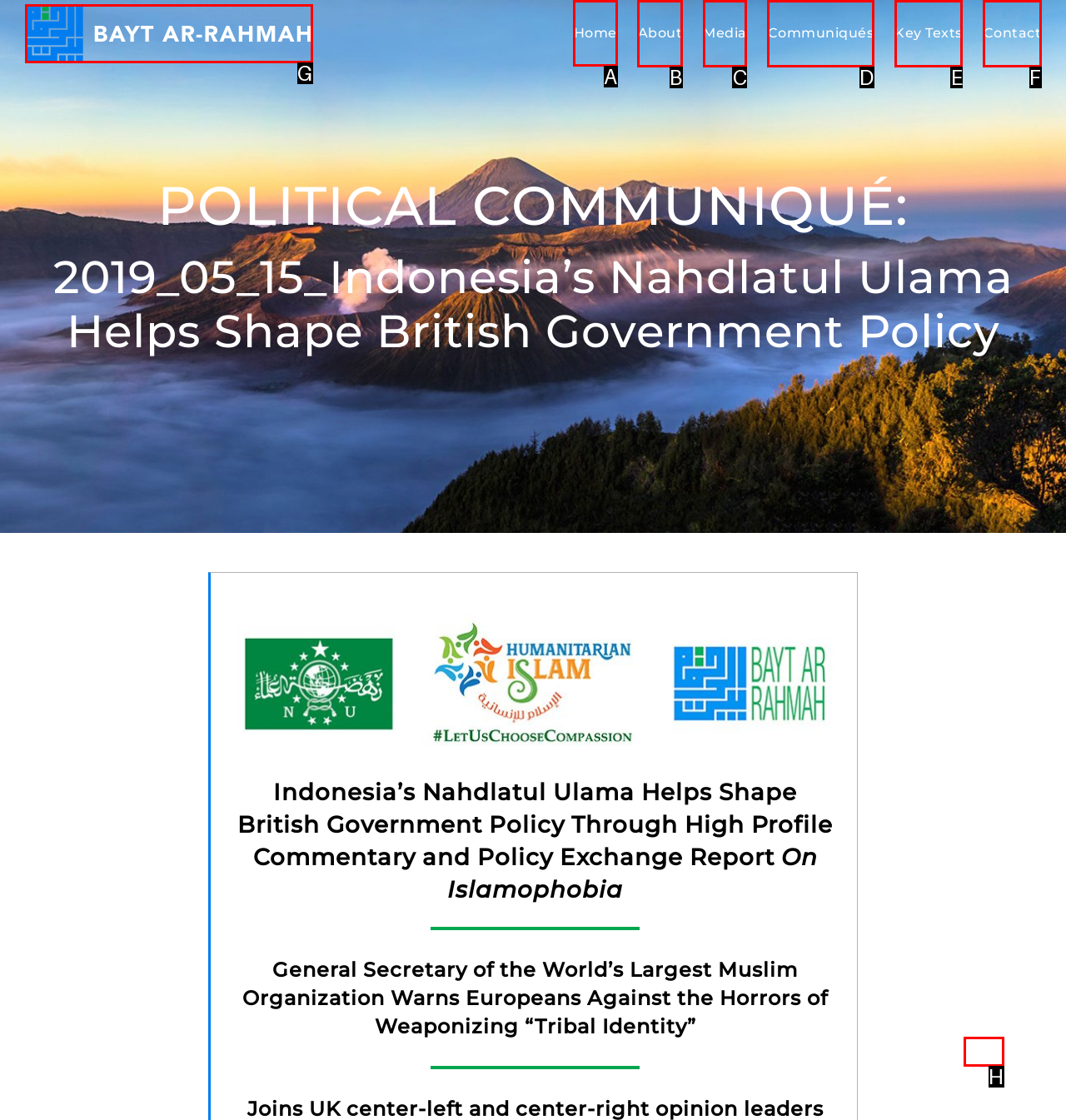Choose the HTML element to click for this instruction: Navigate to Services page Answer with the letter of the correct choice from the given options.

None